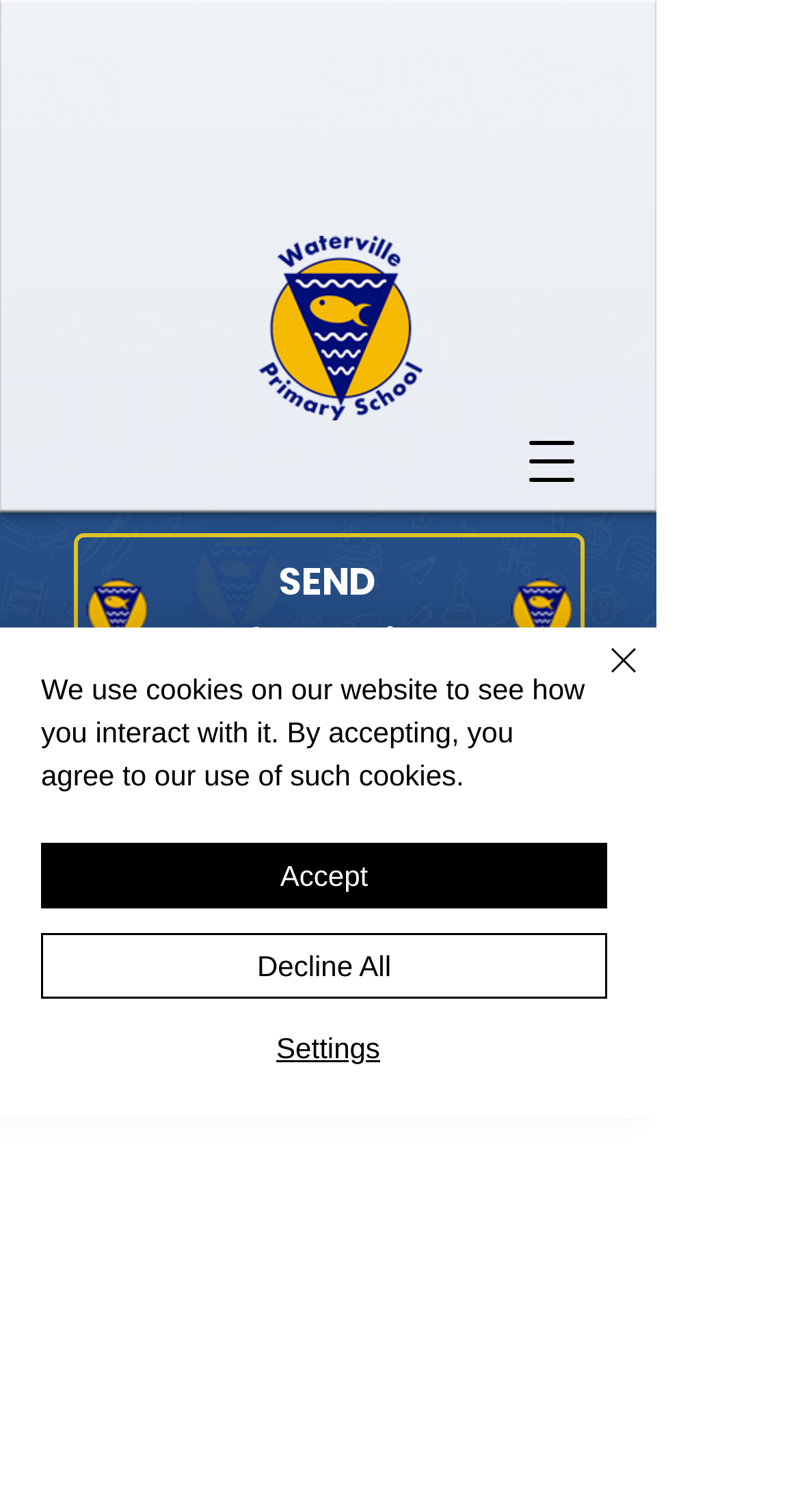How many buttons are there in the navigation menu?
Answer the question with as much detail as you can, using the image as a reference.

The webpage contains a button 'Open navigation menu' which has a popup dialog. Inside the dialog, there are three buttons: 'Accept', 'Decline All', and 'Settings'. Therefore, there are three buttons in the navigation menu.